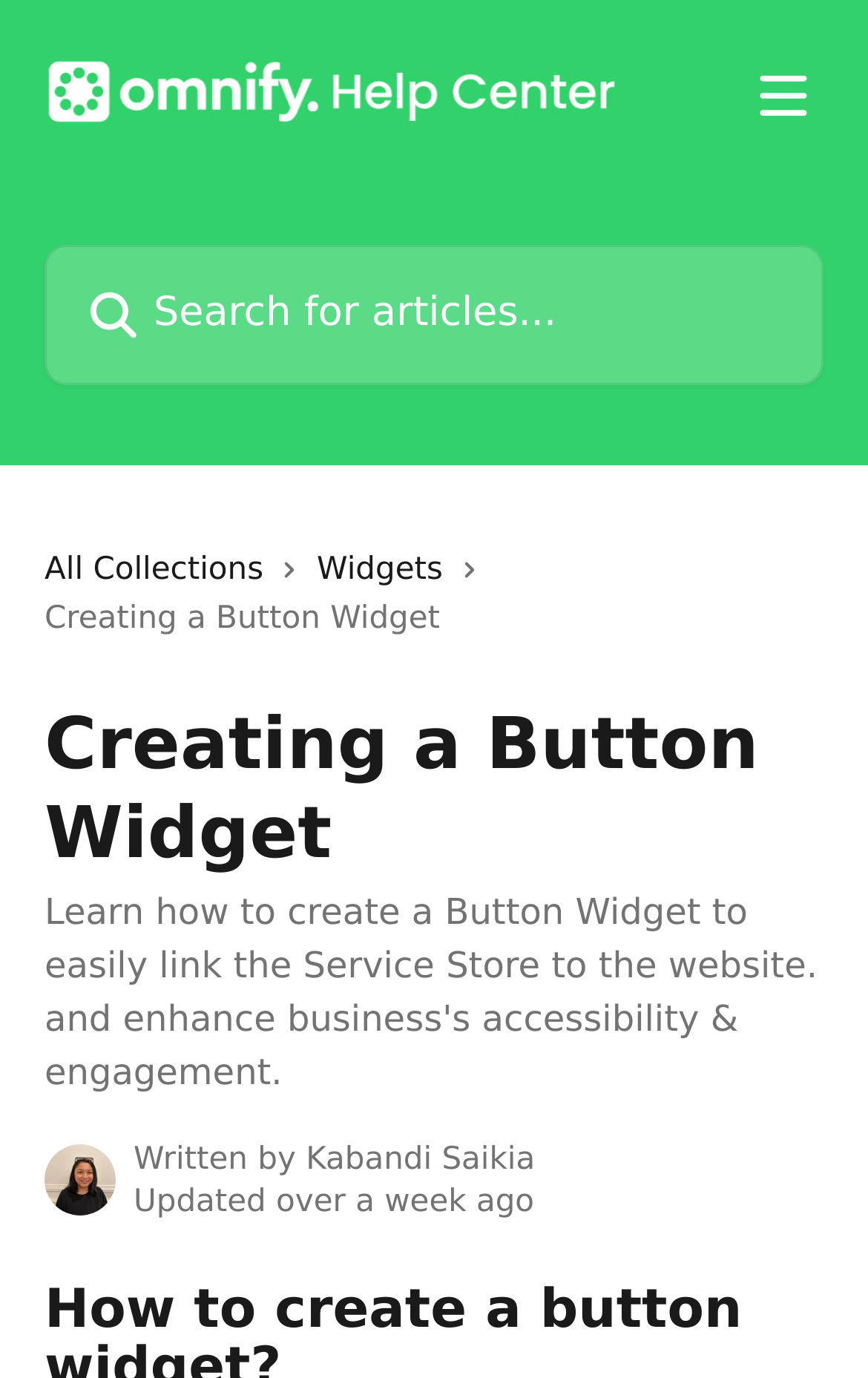Who wrote the article?
Respond with a short answer, either a single word or a phrase, based on the image.

Kabandi Saikia